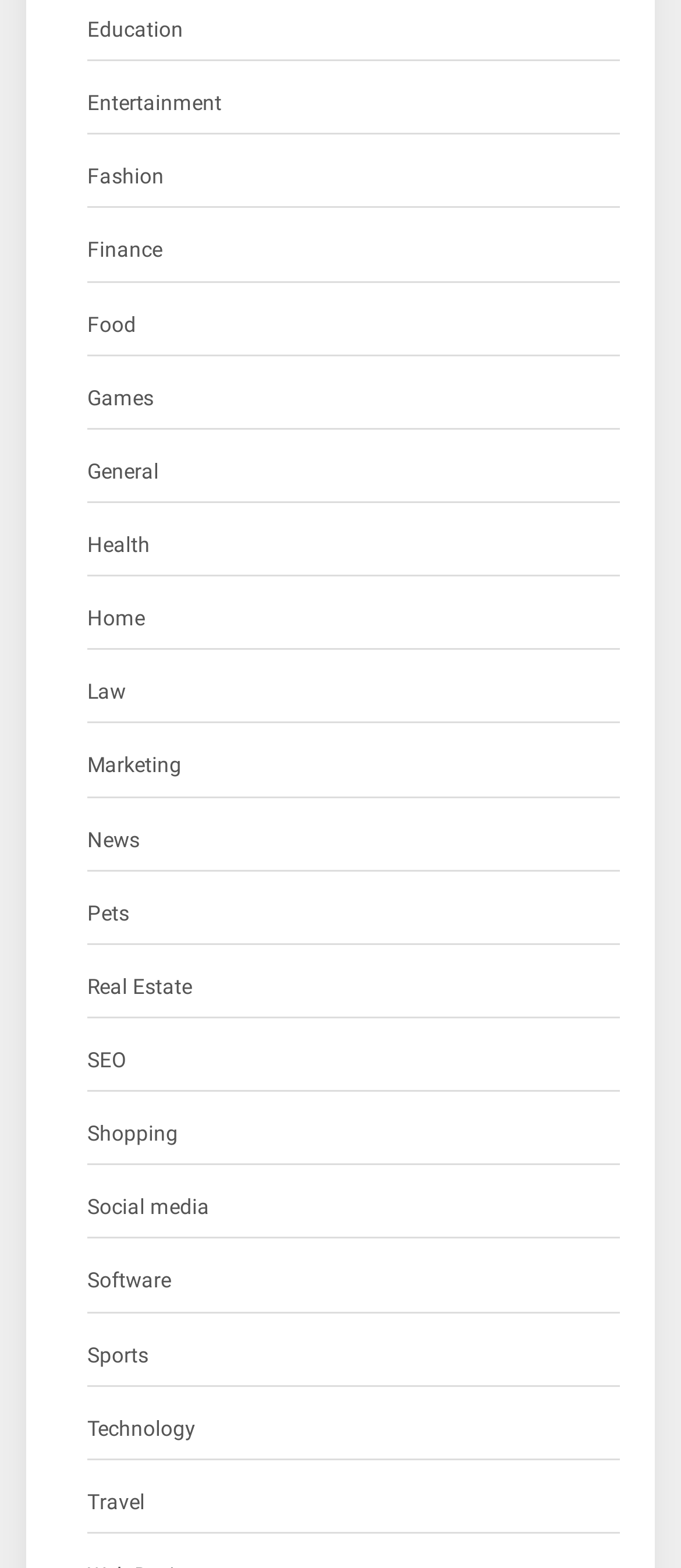Please find and report the bounding box coordinates of the element to click in order to perform the following action: "Explore Entertainment". The coordinates should be expressed as four float numbers between 0 and 1, in the format [left, top, right, bottom].

[0.128, 0.055, 0.326, 0.078]